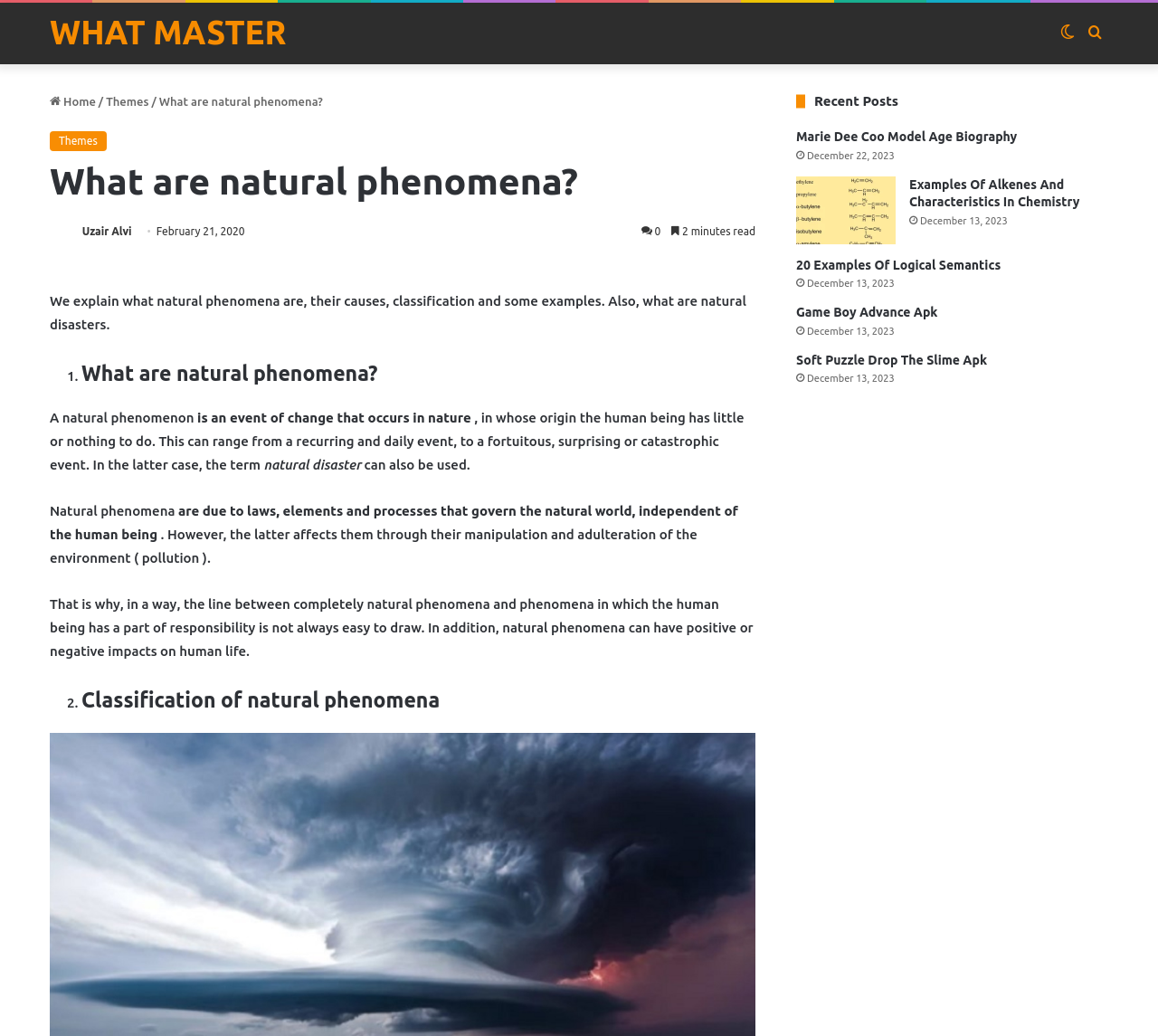Please find the bounding box coordinates of the element that you should click to achieve the following instruction: "Click on the 'WHAT MASTER' link". The coordinates should be presented as four float numbers between 0 and 1: [left, top, right, bottom].

[0.043, 0.01, 0.247, 0.053]